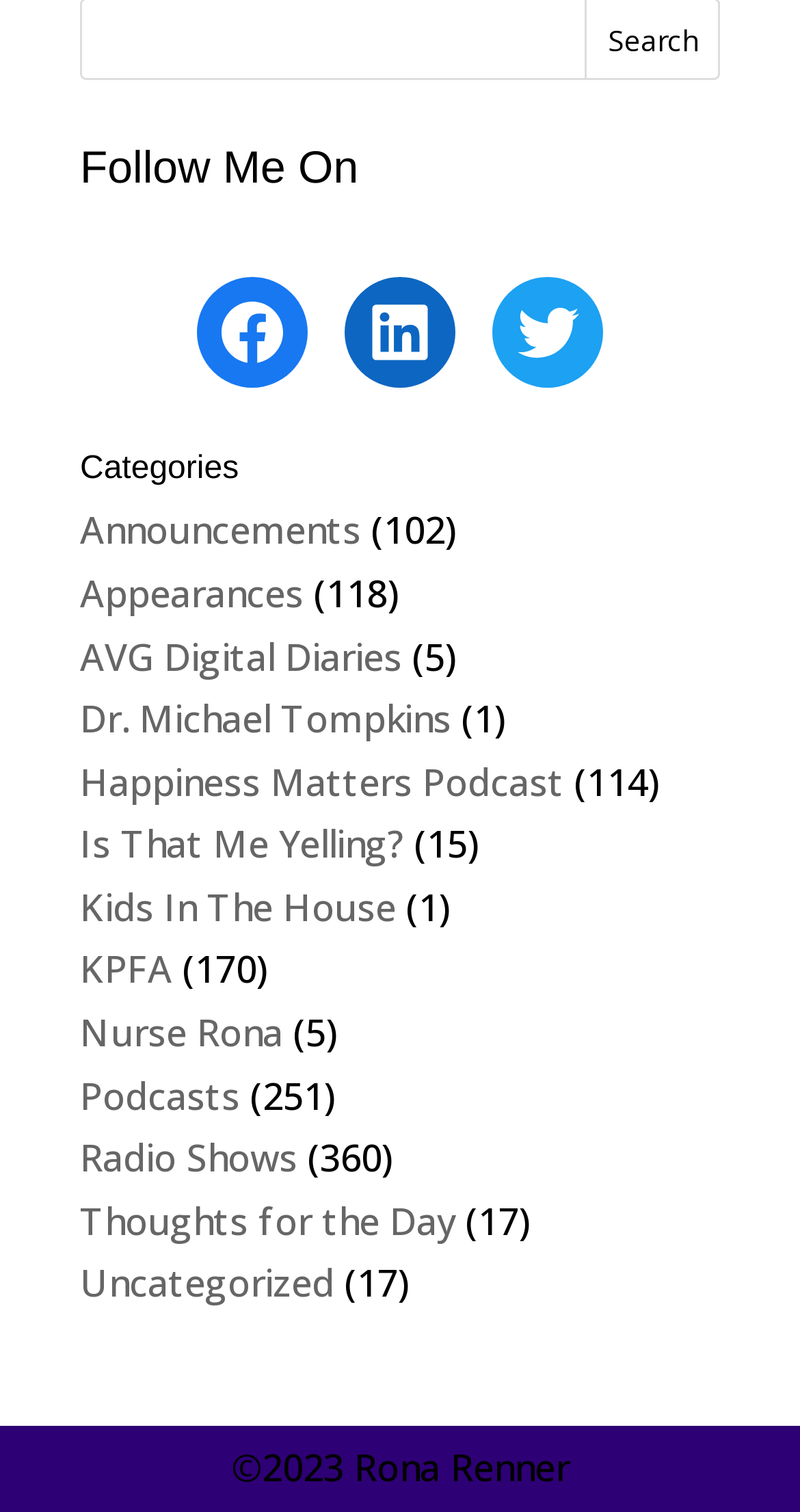Please determine the bounding box coordinates of the element to click in order to execute the following instruction: "Follow me on Facebook". The coordinates should be four float numbers between 0 and 1, specified as [left, top, right, bottom].

[0.246, 0.183, 0.385, 0.257]